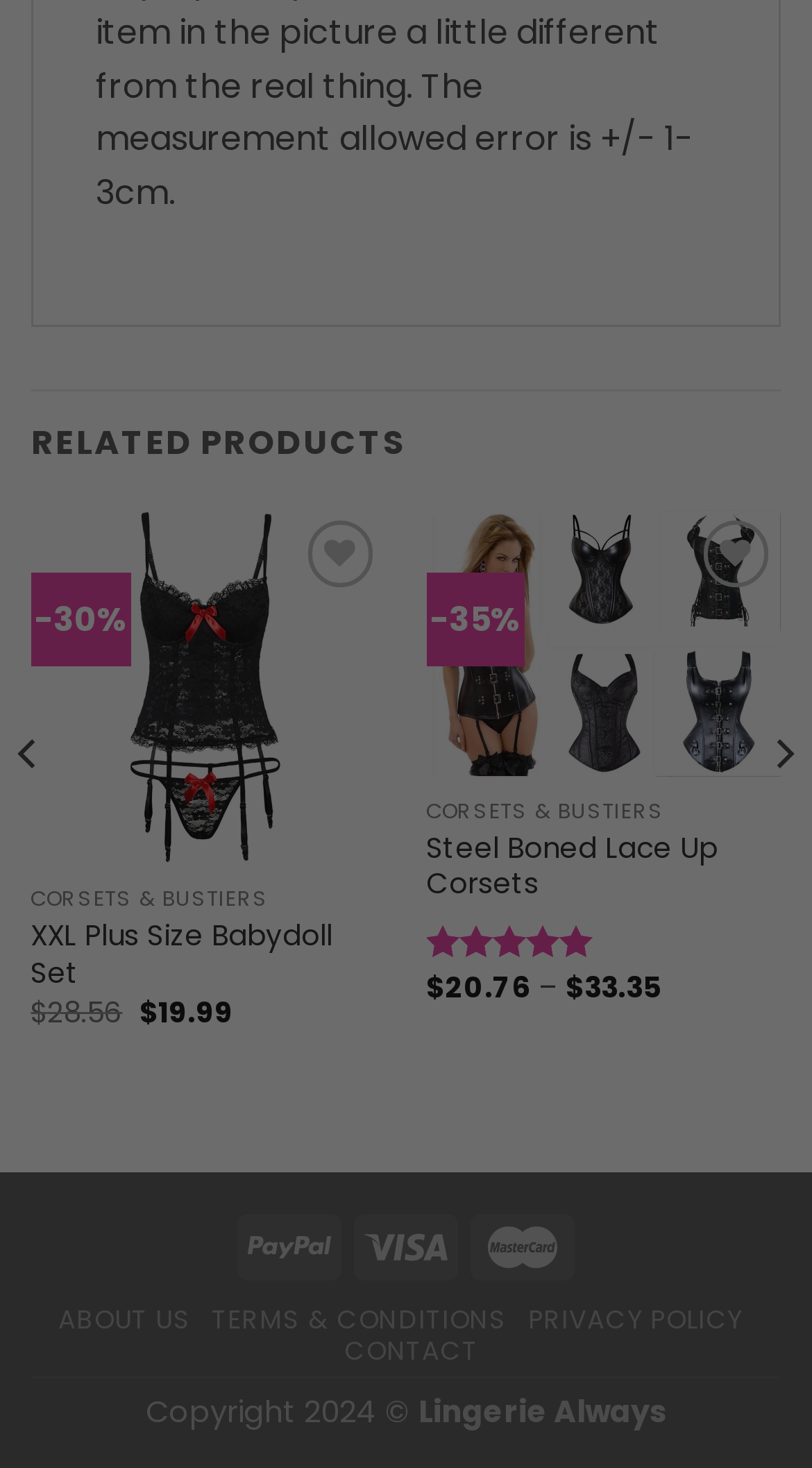What is the rating of the second product?
Your answer should be a single word or phrase derived from the screenshot.

4.85 out of 5